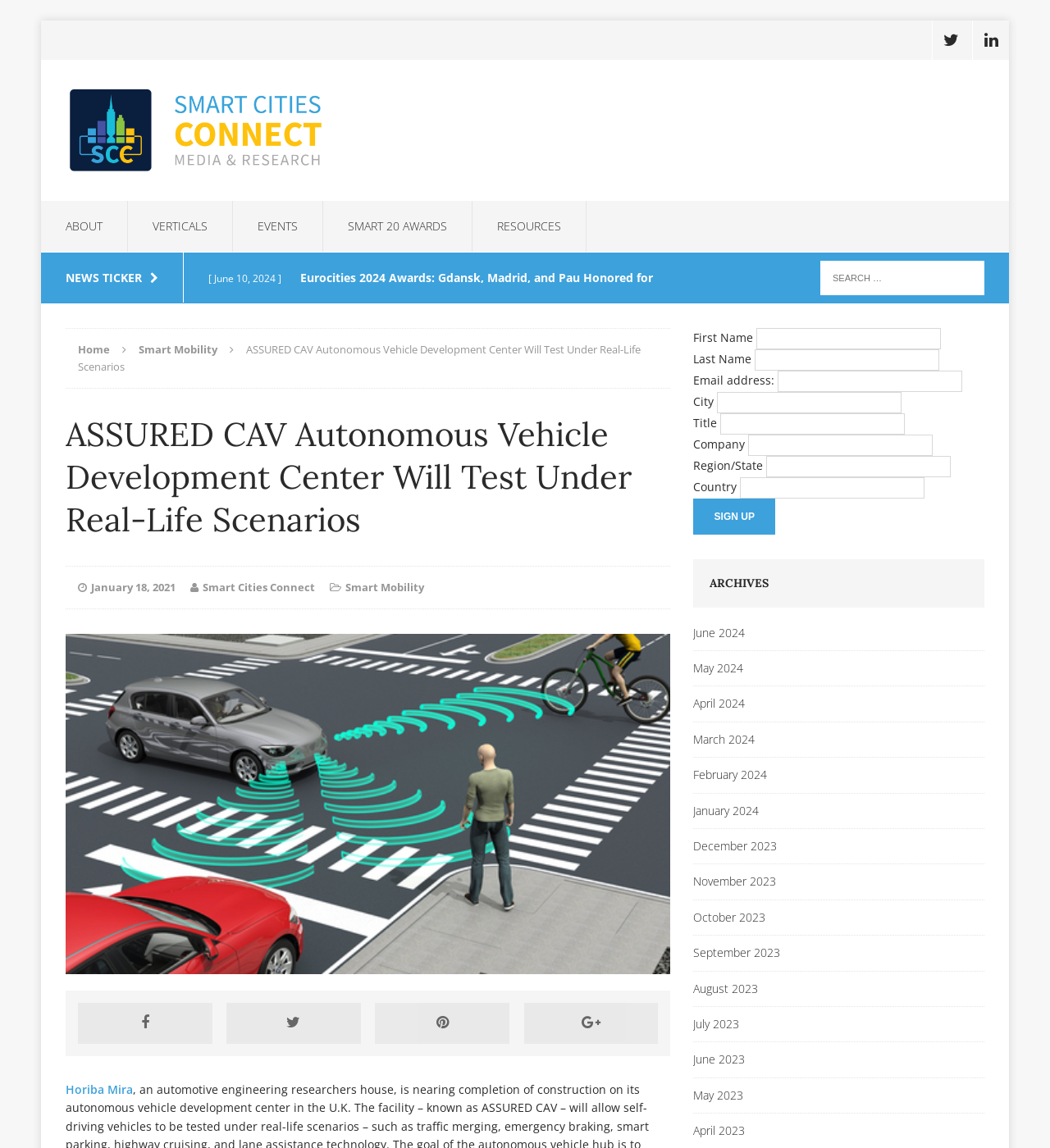What is the purpose of the 'Sign up' button?
Answer with a single word or short phrase according to what you see in the image.

To sign up